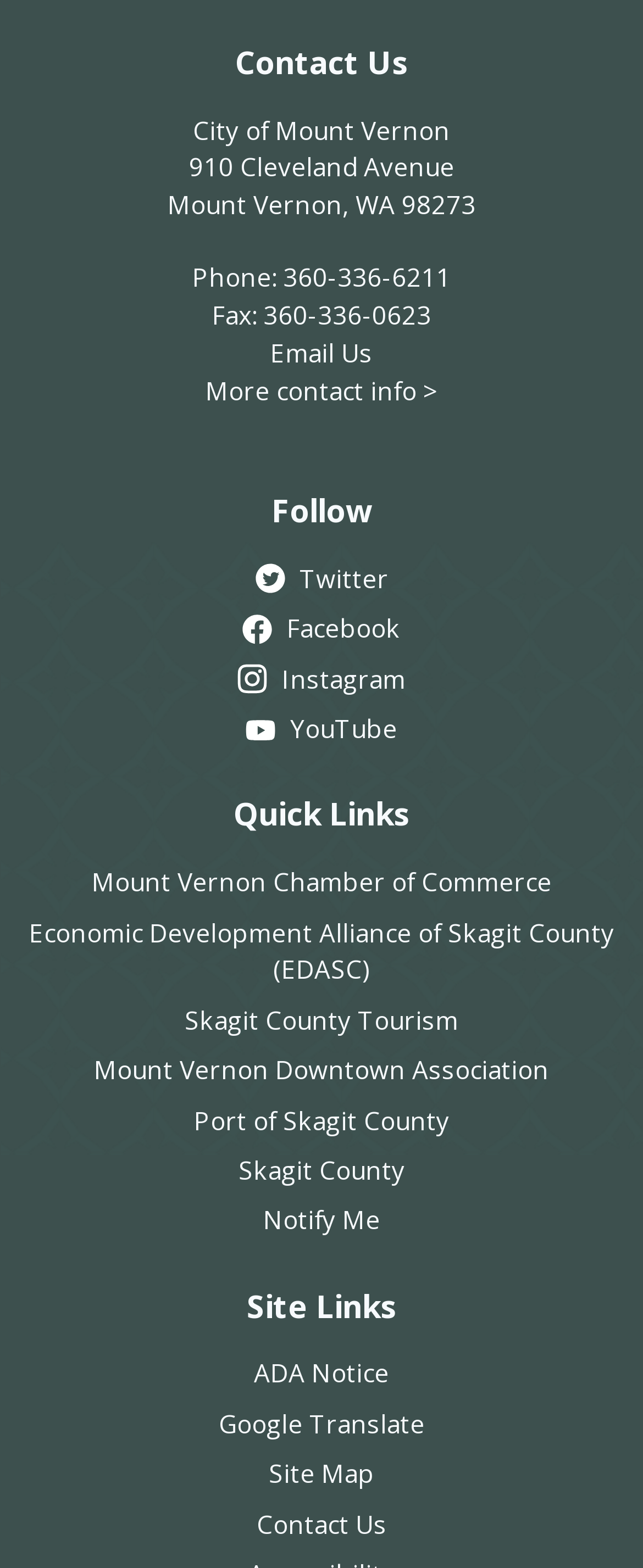Please locate the clickable area by providing the bounding box coordinates to follow this instruction: "Email Us".

[0.421, 0.214, 0.579, 0.235]